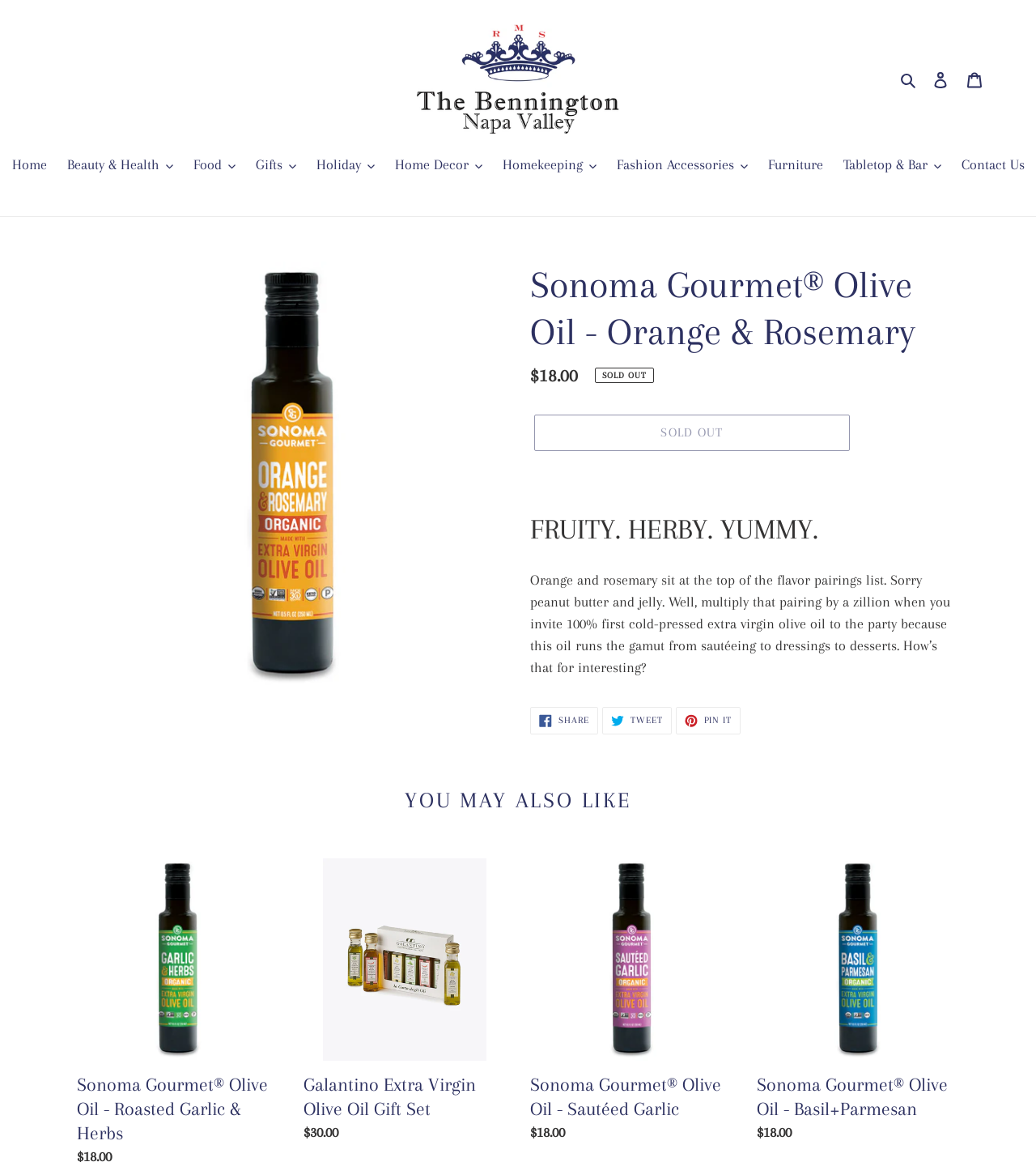Locate the bounding box coordinates of the area you need to click to fulfill this instruction: 'Search for products'. The coordinates must be in the form of four float numbers ranging from 0 to 1: [left, top, right, bottom].

[0.864, 0.058, 0.891, 0.078]